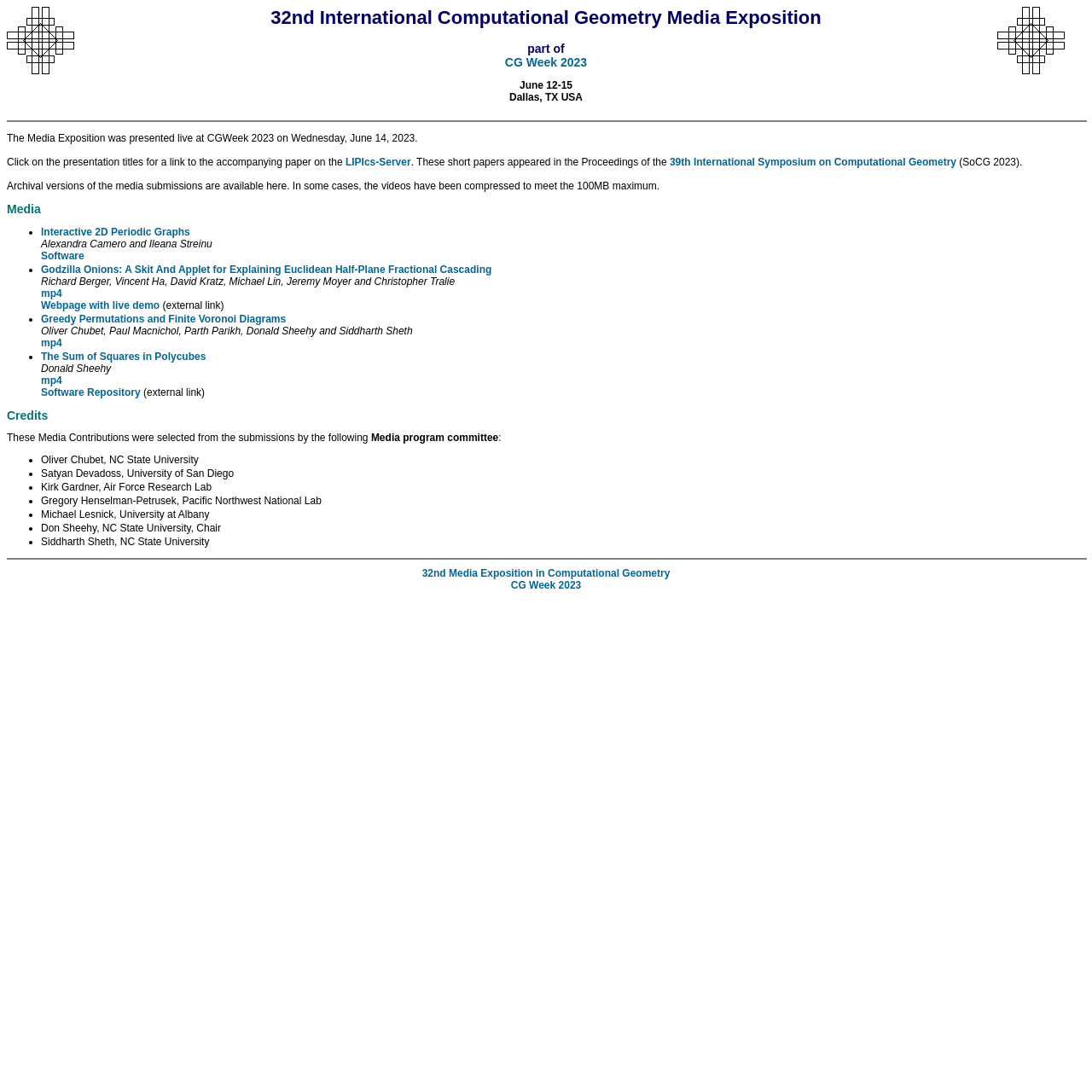Respond to the question below with a single word or phrase:
What is the date of CG Week 2023?

June 12-15